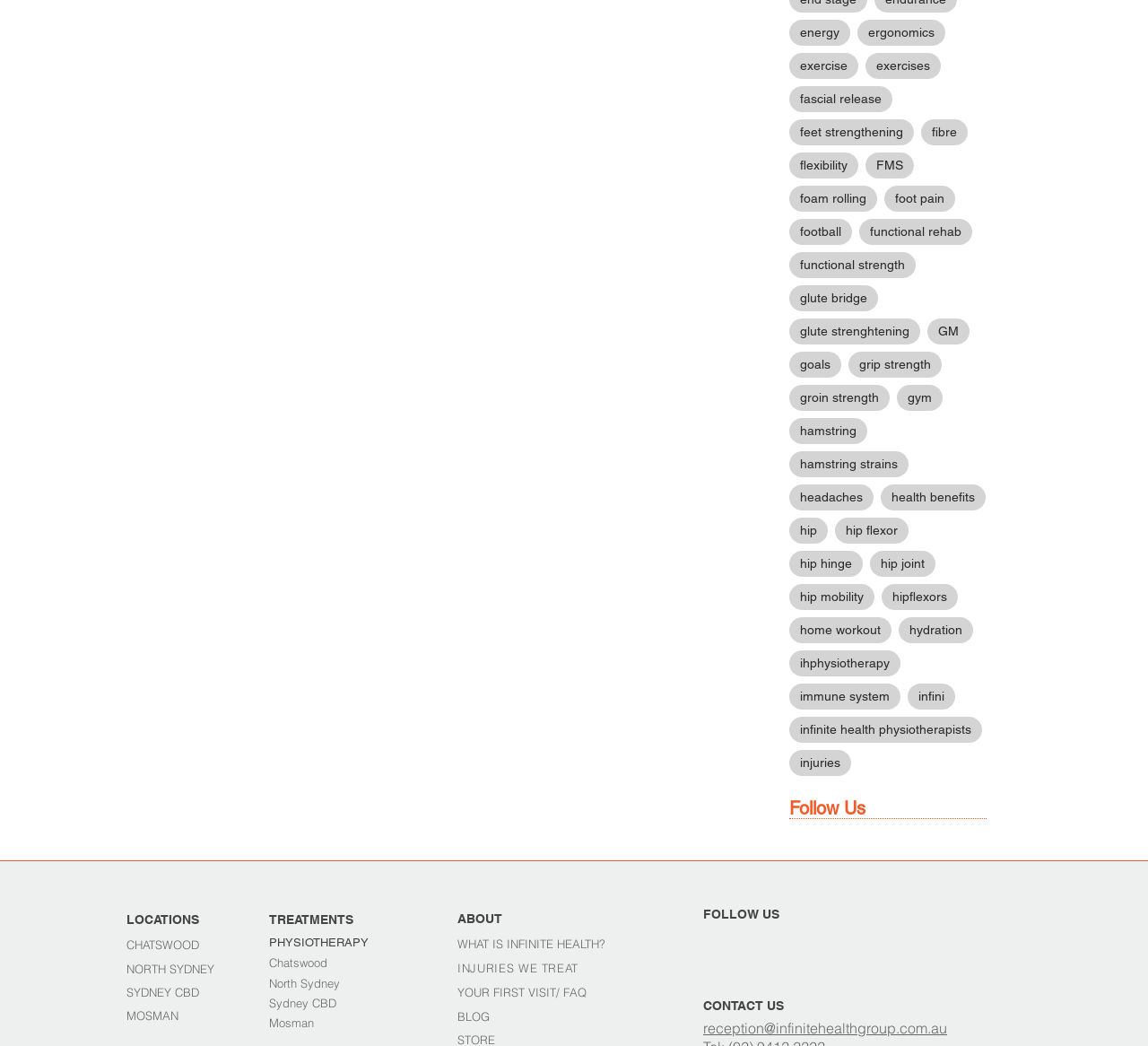Respond with a single word or phrase to the following question: What is the name of the physiotherapy group?

Infinite Health